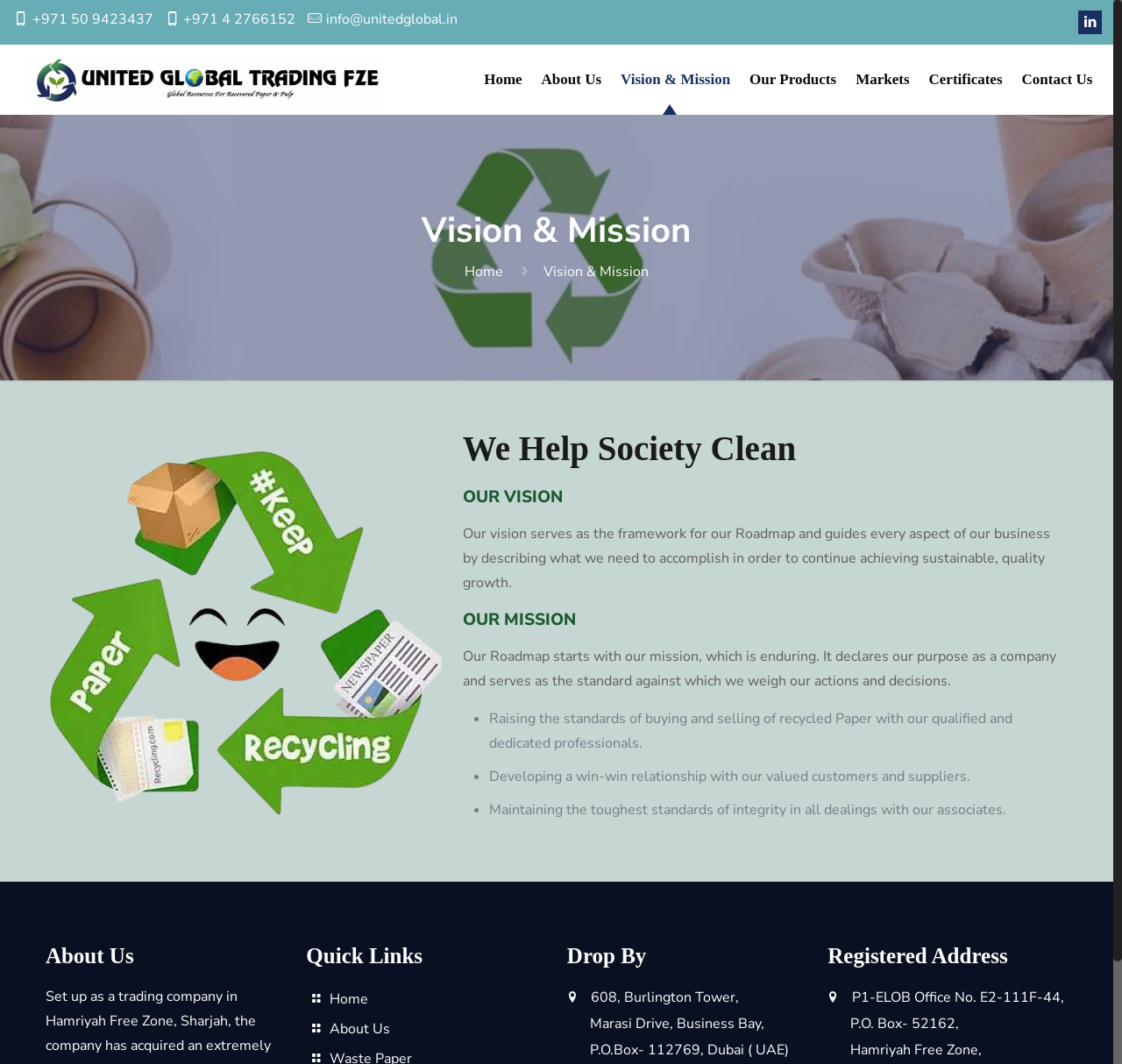Specify the bounding box coordinates of the area to click in order to follow the given instruction: "Read about the Vision & Mission."

[0.041, 0.199, 0.952, 0.236]